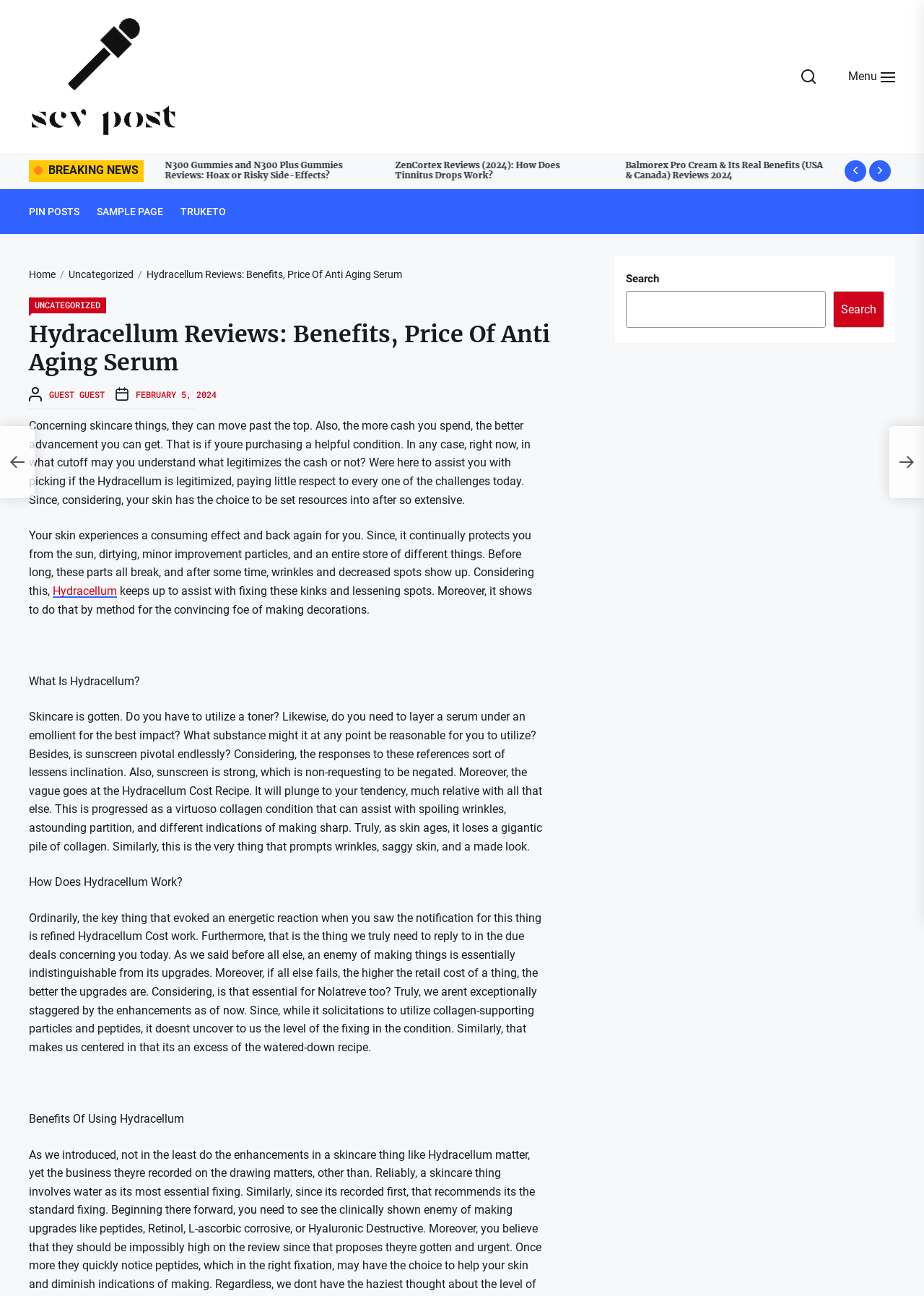What is the purpose of the search box on the webpage?
Give a detailed and exhaustive answer to the question.

The search box is located at the top right corner of the webpage, and its purpose is to allow users to search for specific content or articles on the website.